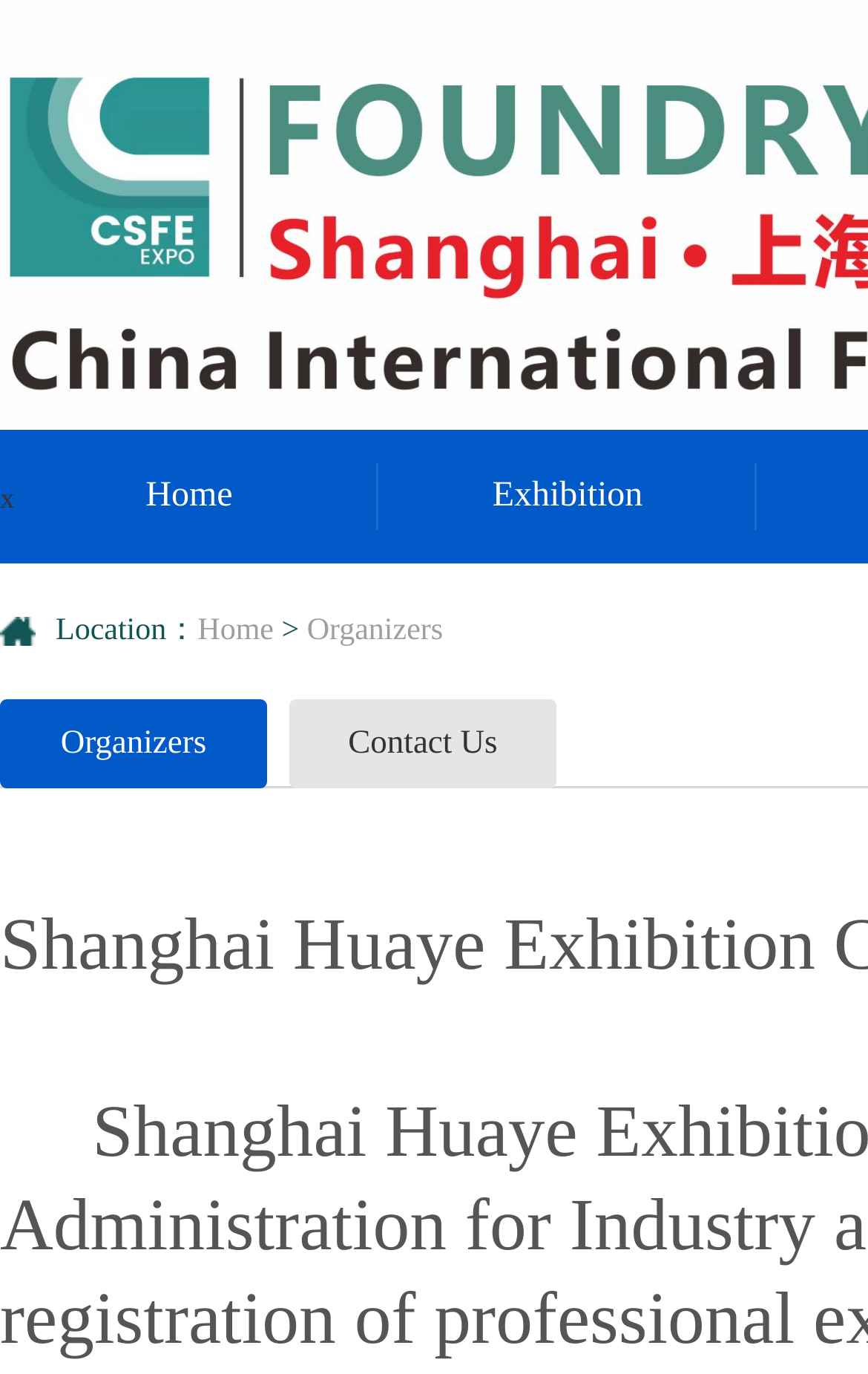Can you find the bounding box coordinates for the element that needs to be clicked to execute this instruction: "contact us"? The coordinates should be given as four float numbers between 0 and 1, i.e., [left, top, right, bottom].

[0.333, 0.509, 0.641, 0.574]